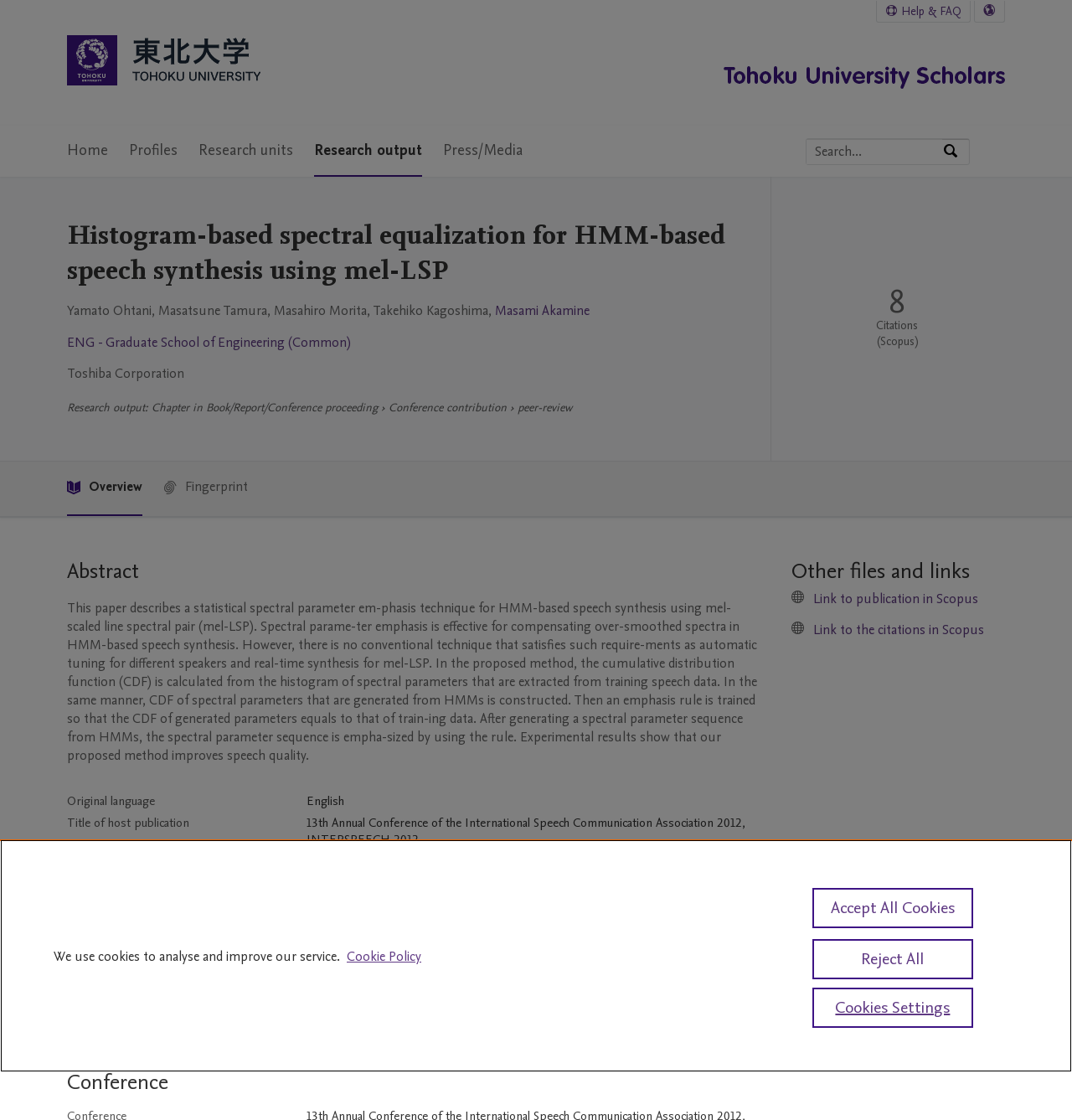Predict the bounding box coordinates of the area that should be clicked to accomplish the following instruction: "Select language". The bounding box coordinates should consist of four float numbers between 0 and 1, i.e., [left, top, right, bottom].

[0.909, 0.001, 0.937, 0.019]